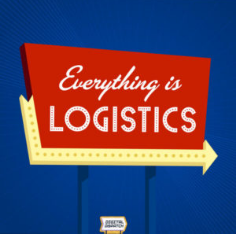What shape is pointing downward?
Give a detailed and exhaustive answer to the question.

According to the caption, 'an arrow points downward, adding an inviting touch and emphasizing the message', which implies that the shape pointing downward is an arrow.